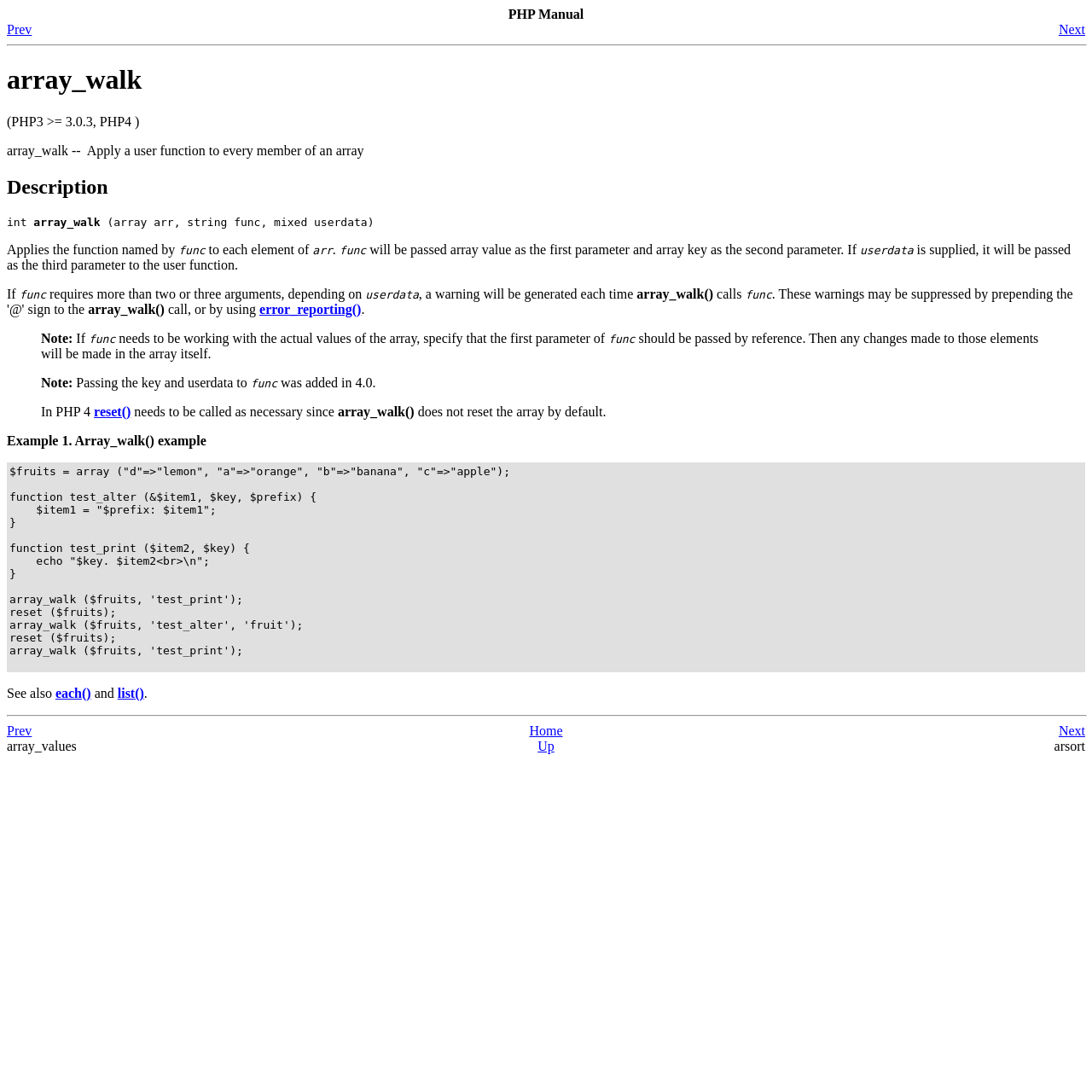Please provide a short answer using a single word or phrase for the question:
How many parameters does the user function take in array_walk?

two or three